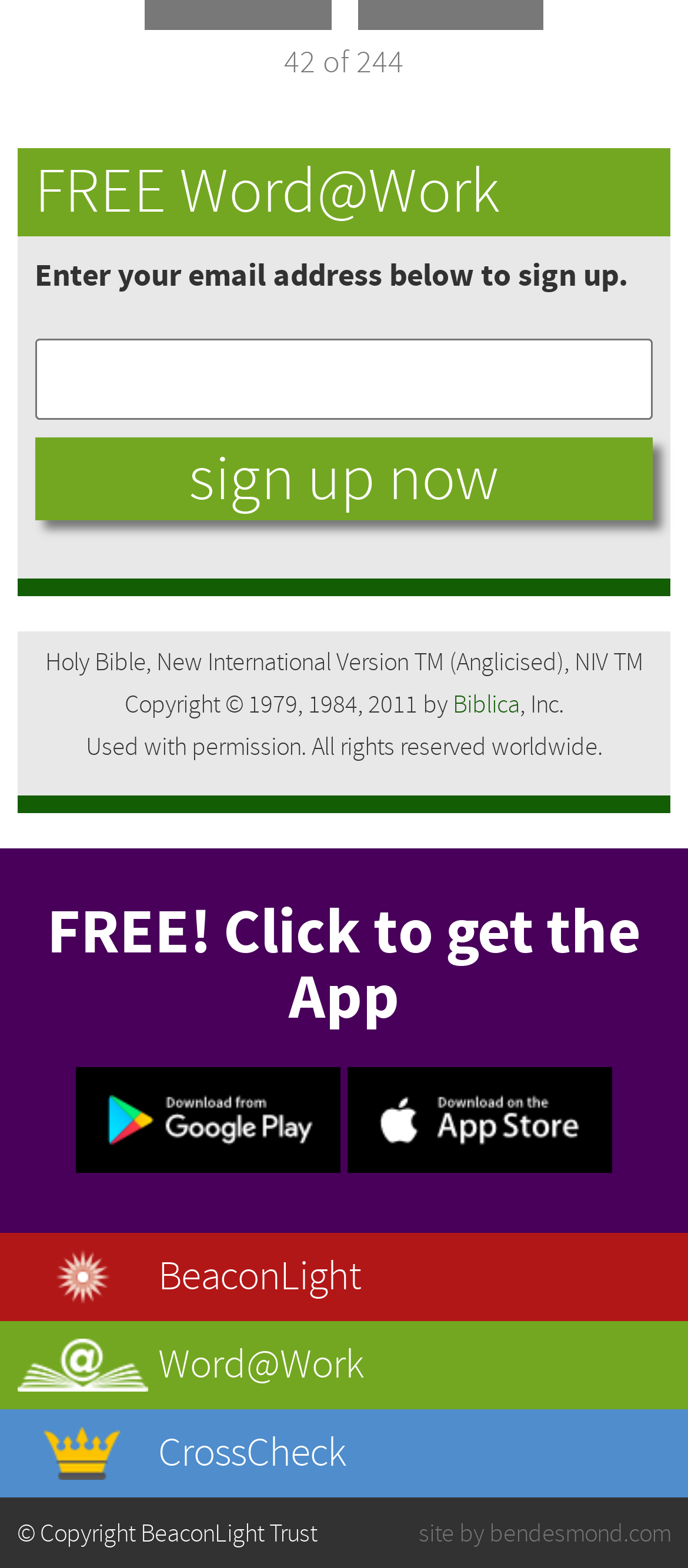Carefully examine the image and provide an in-depth answer to the question: How many links are there in the footer section?

The footer section contains three links: 'BeaconLight', 'Word@Work', and 'CrossCheck'.